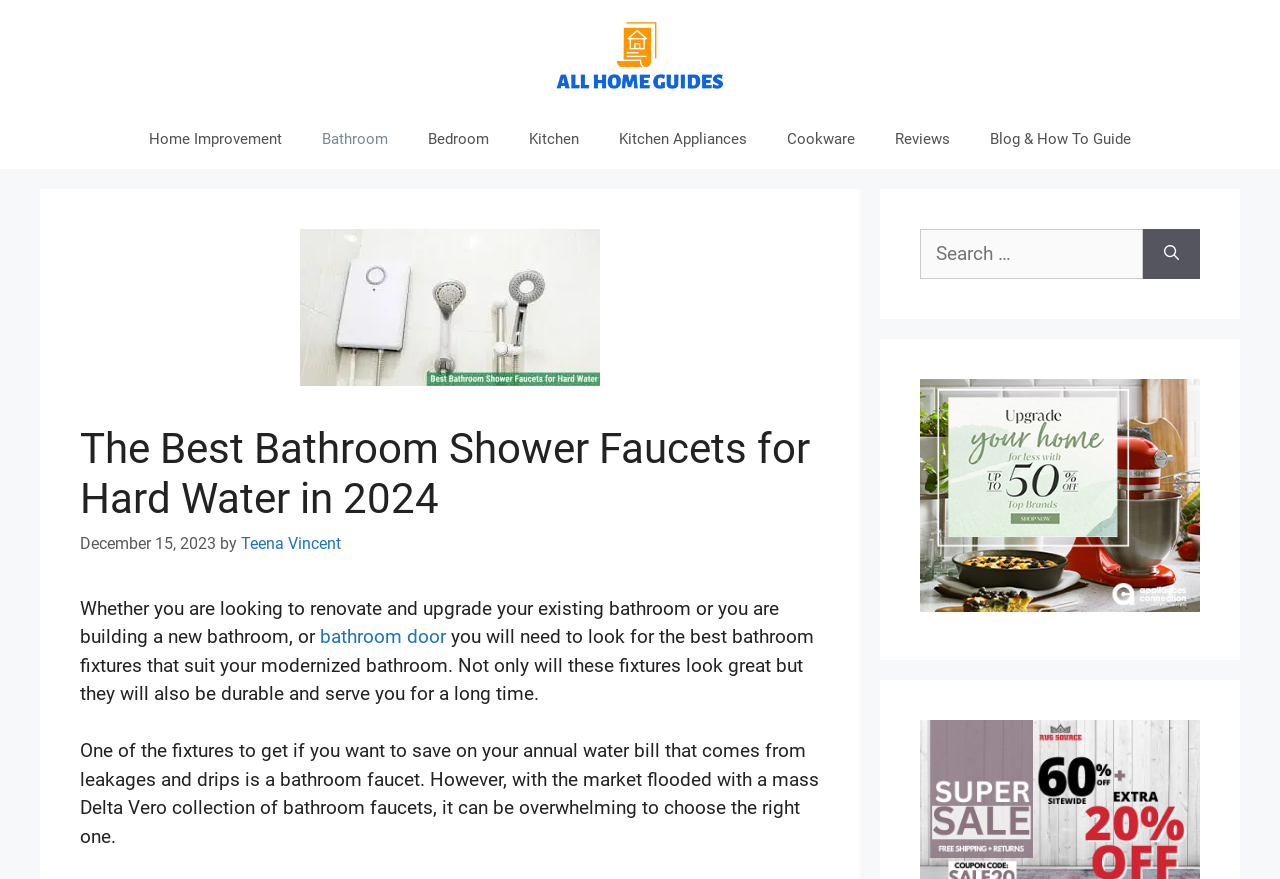Predict the bounding box coordinates of the area that should be clicked to accomplish the following instruction: "Click on the 'Home Improvement' link". The bounding box coordinates should consist of four float numbers between 0 and 1, i.e., [left, top, right, bottom].

[0.101, 0.124, 0.236, 0.192]